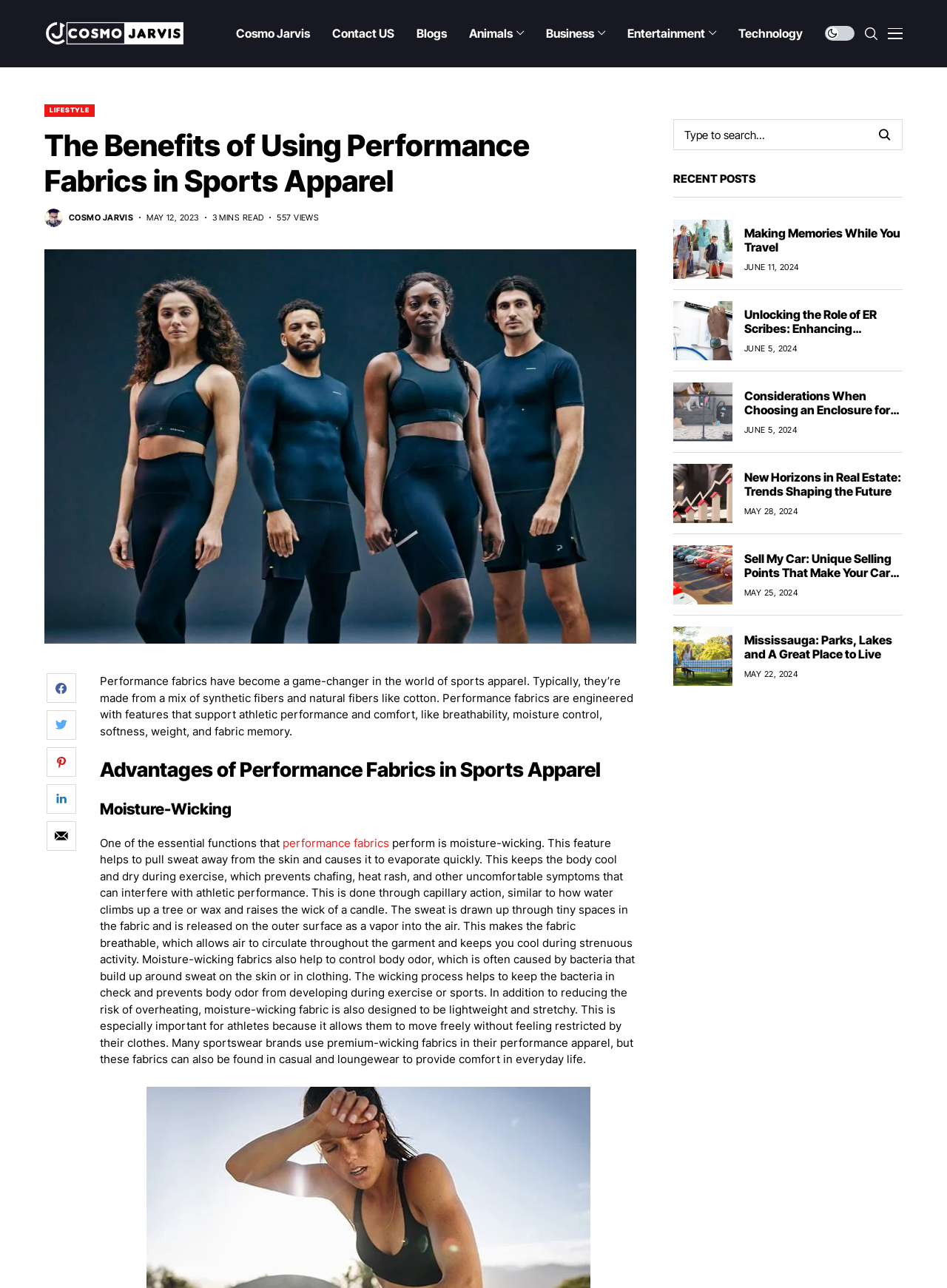Identify the bounding box coordinates of the region I need to click to complete this instruction: "Read the article 'Making Memories While You Travel'".

[0.786, 0.176, 0.953, 0.198]